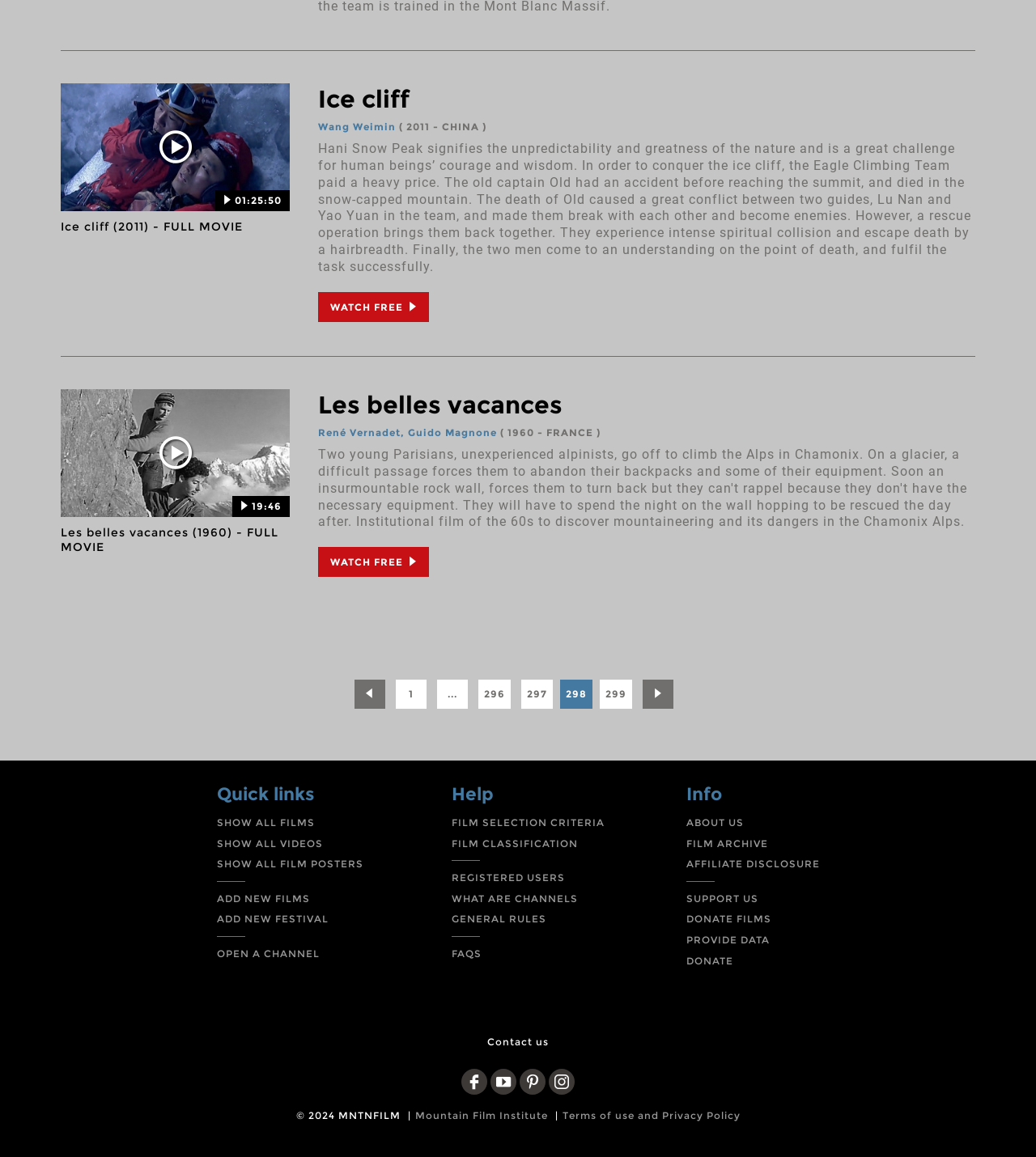Find and specify the bounding box coordinates that correspond to the clickable region for the instruction: "Watch Ice cliff full movie".

[0.307, 0.252, 0.414, 0.278]